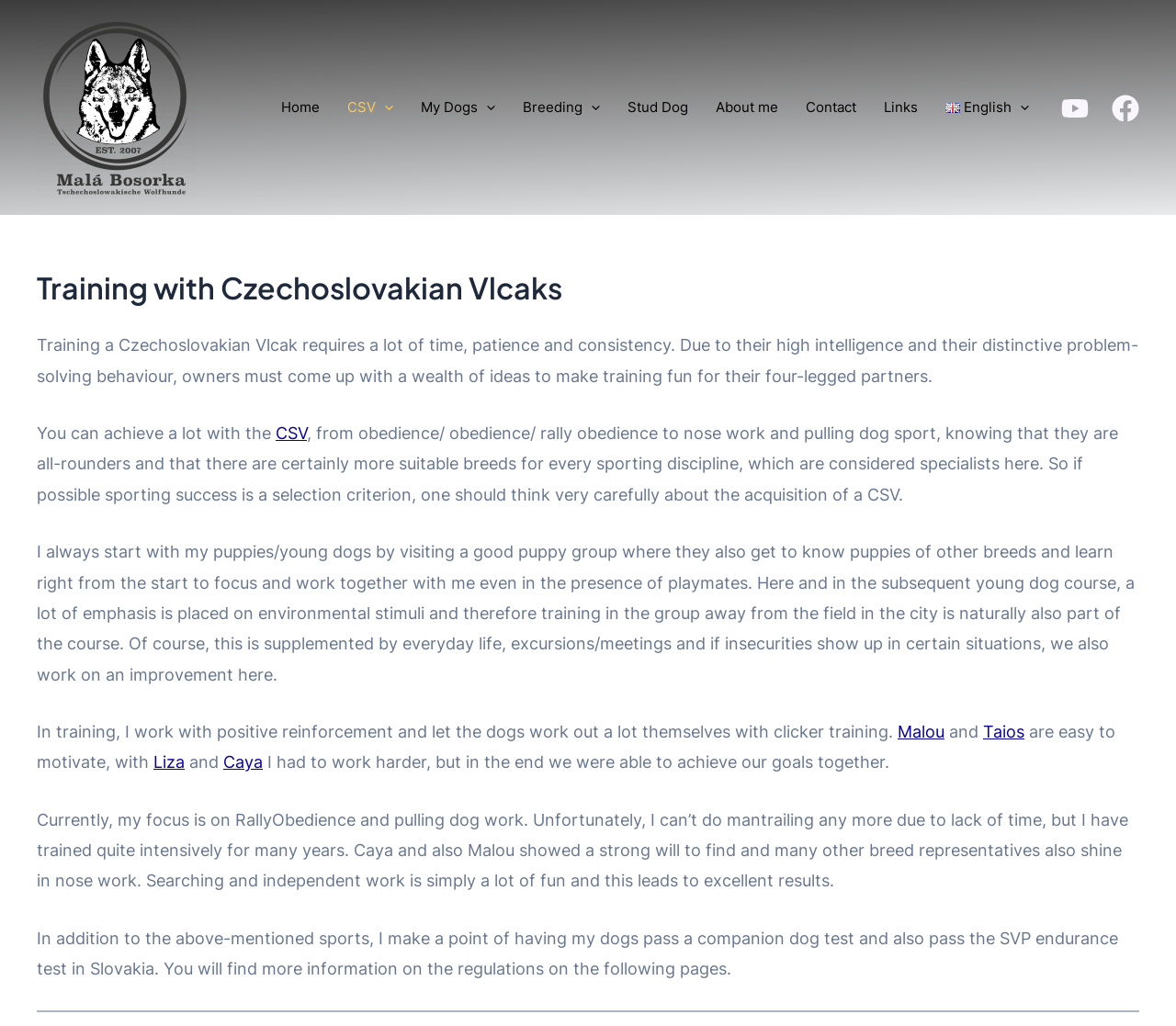Using details from the image, please answer the following question comprehensively:
What is the main topic of this webpage?

Based on the webpage content, it appears that the main topic is training Czechoslovakian Vlcaks, as indicated by the header and the text describing the training process and experiences with different dogs.